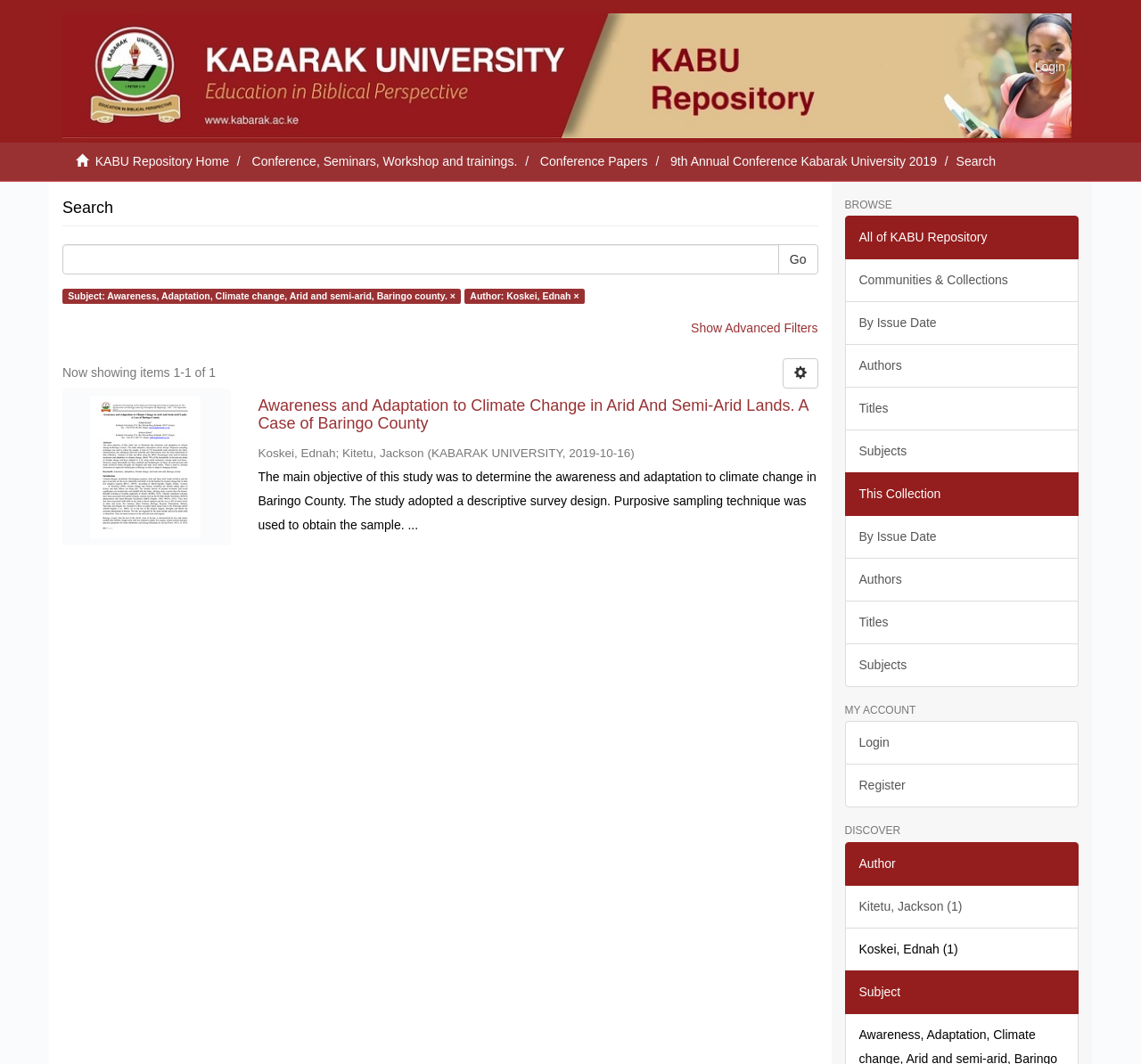Locate the bounding box coordinates of the clickable area needed to fulfill the instruction: "View the conference paper".

[0.226, 0.373, 0.717, 0.407]